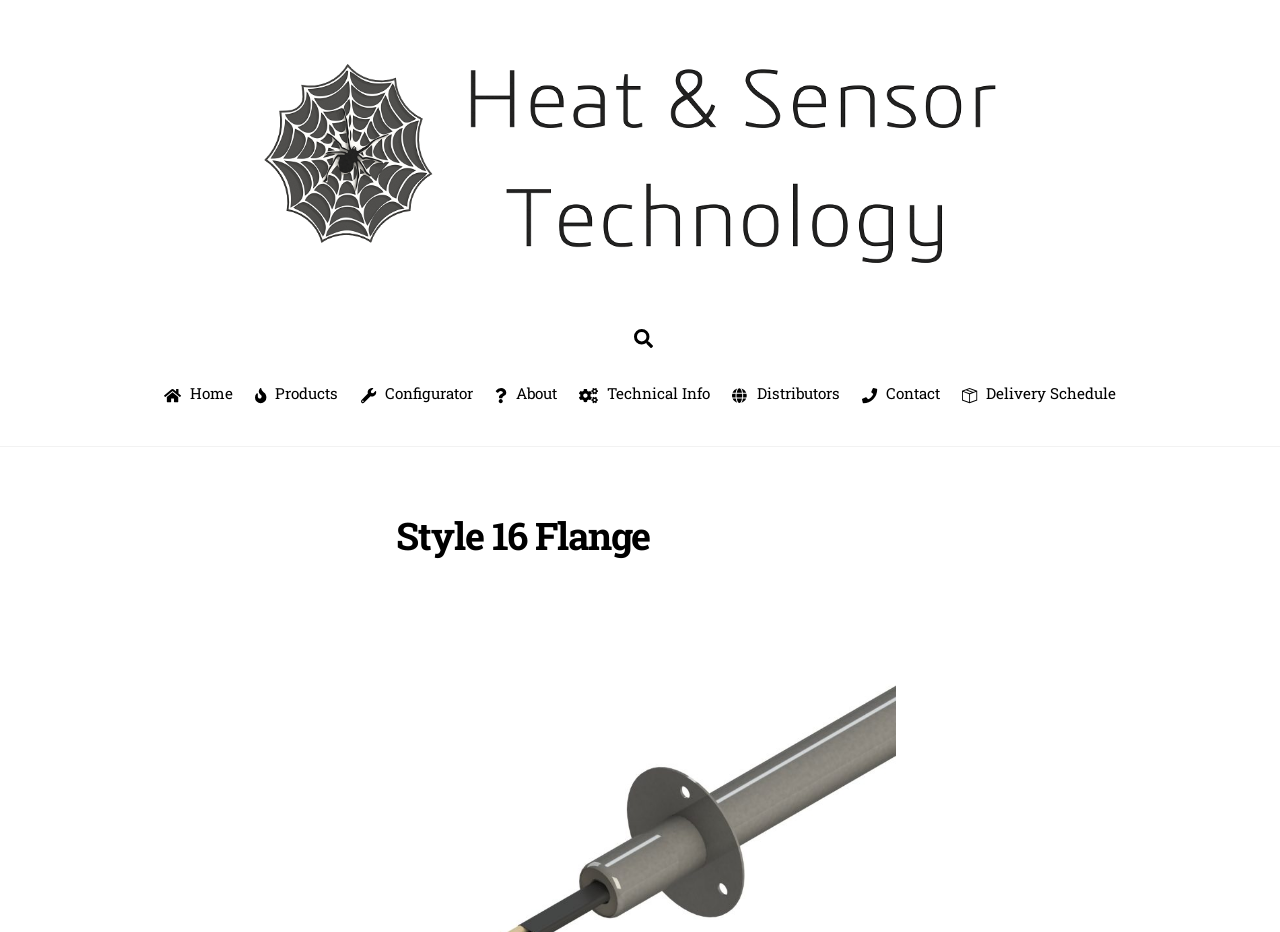Give a detailed account of the webpage, highlighting key information.

The webpage is about Heat and Sensor Technology, specifically showcasing the Style 16 Flange cartridge heater variation. At the top left corner, there is a logo image and a link to the Heat and Sensor Technology homepage. Next to it, a search bar is located, accompanied by a search icon. 

Below the logo and search bar, a navigation menu is situated, consisting of 7 links: Home, Products, Configurator, About, Technical Info, Distributors, and Contact, as well as a link to the Delivery Schedule. These links are aligned horizontally, taking up the majority of the top section of the page.

The main content of the page is headed by a title "Style 16 Flange", which is positioned below the navigation menu. The title is centered, taking up most of the page's width.